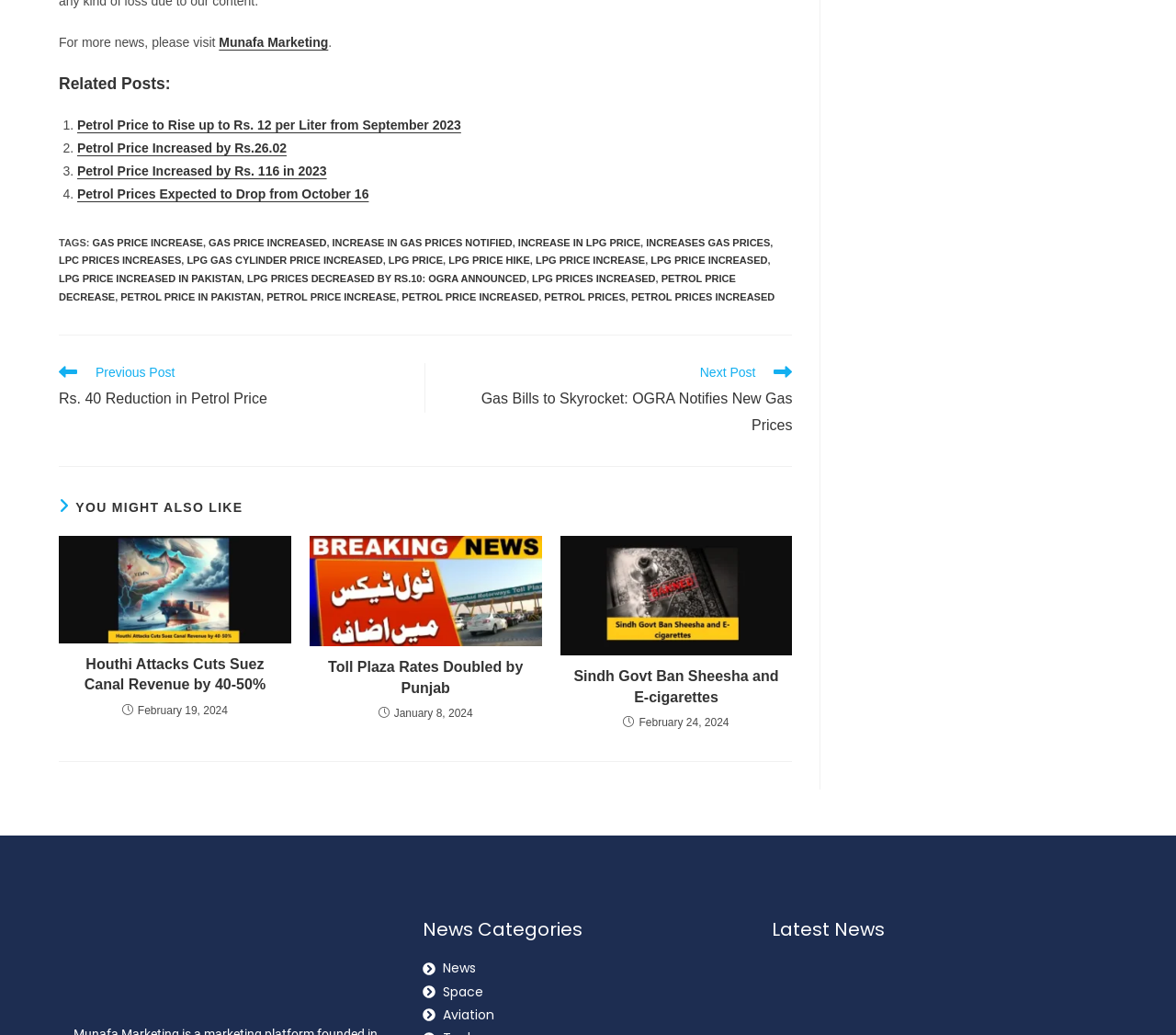Give a one-word or short-phrase answer to the following question: 
What is the date of the article 'Houthi Attacks Cuts Suez Canal Revenue by 40-50%'?

February 19, 2024